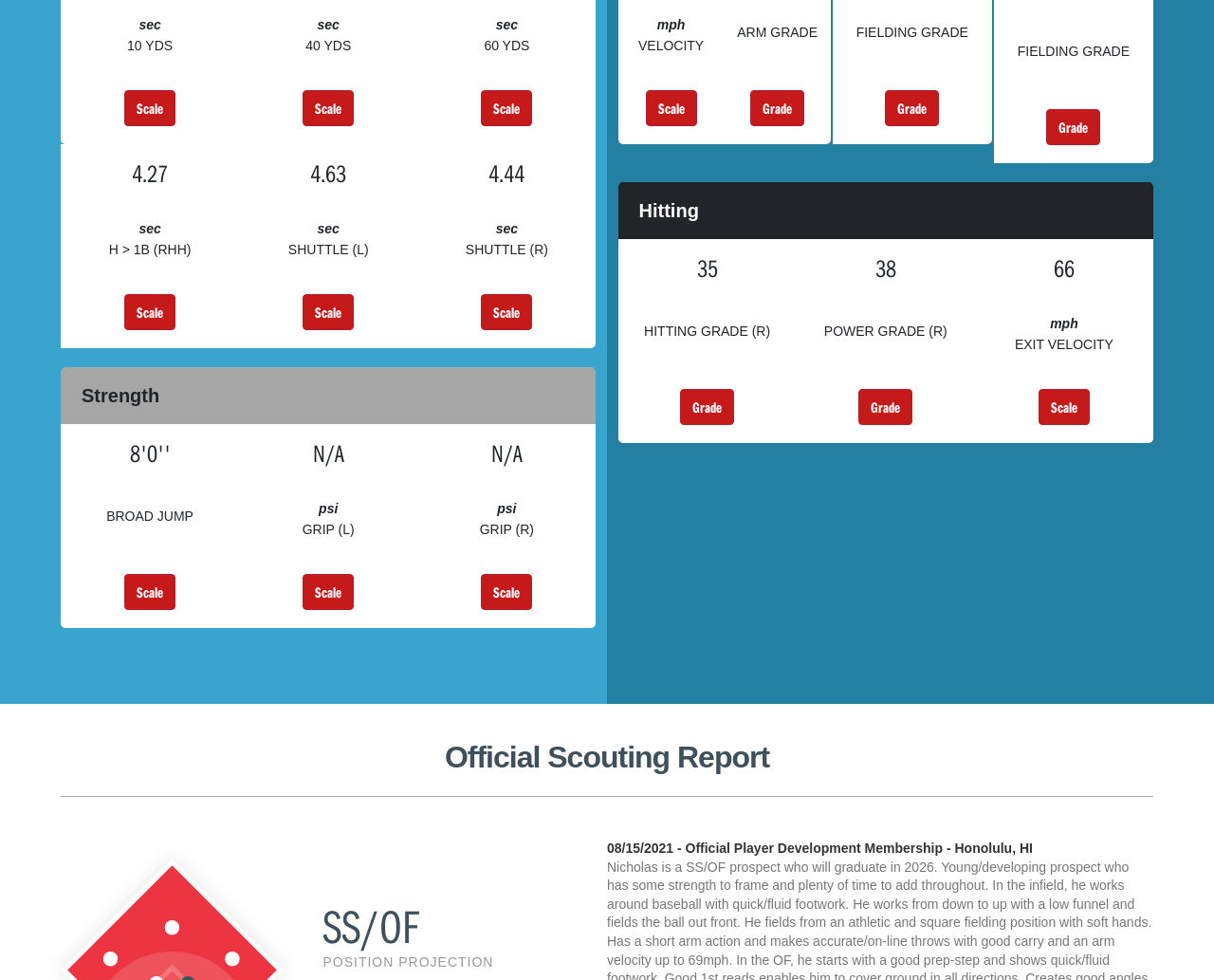What is the category of the 'BROAD JUMP' metric? Please answer the question using a single word or phrase based on the image.

Strength